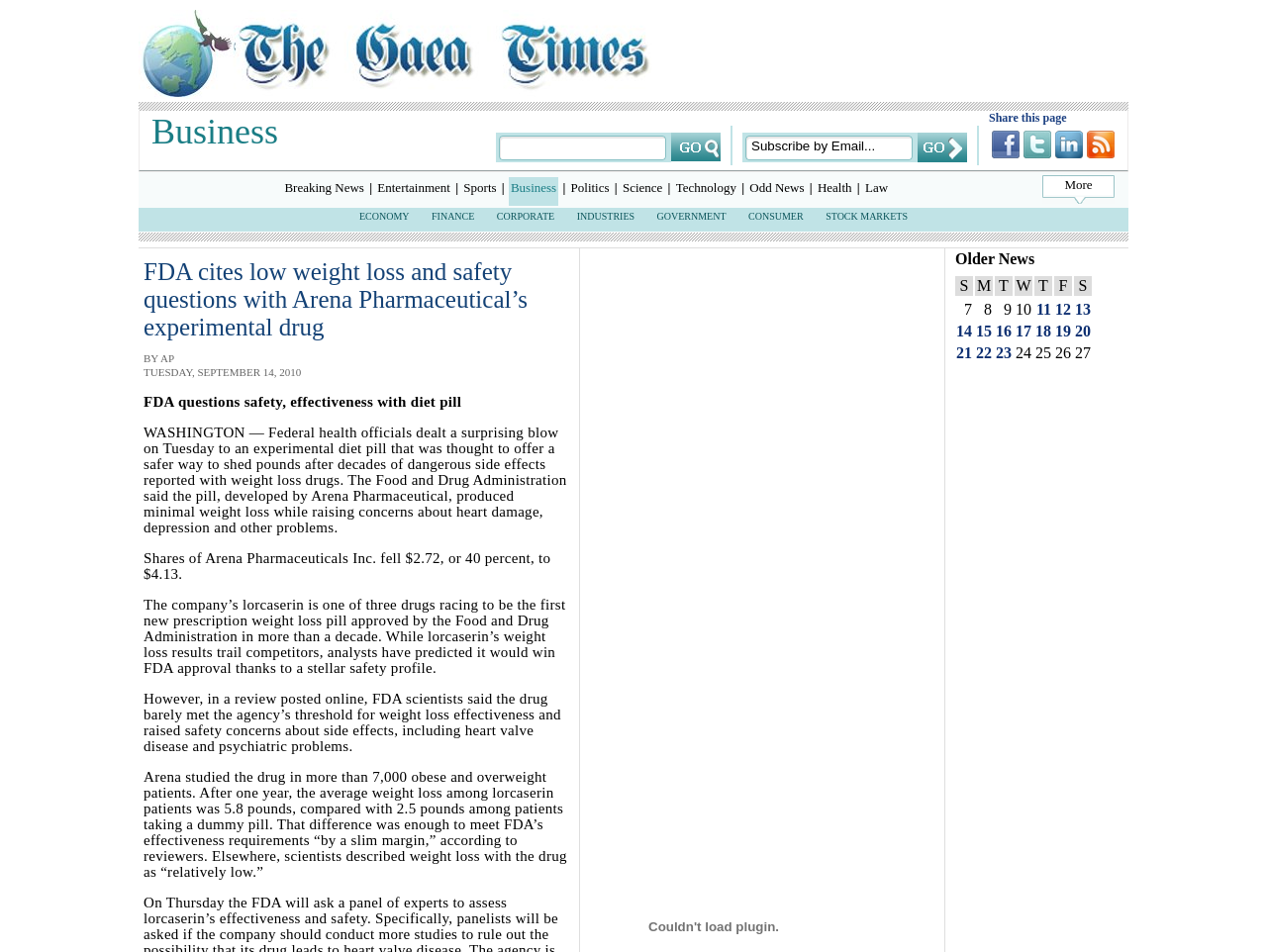Identify the text that serves as the heading for the webpage and generate it.

FDA cites low weight loss and safety questions with Arena Pharmaceutical’s experimental drug